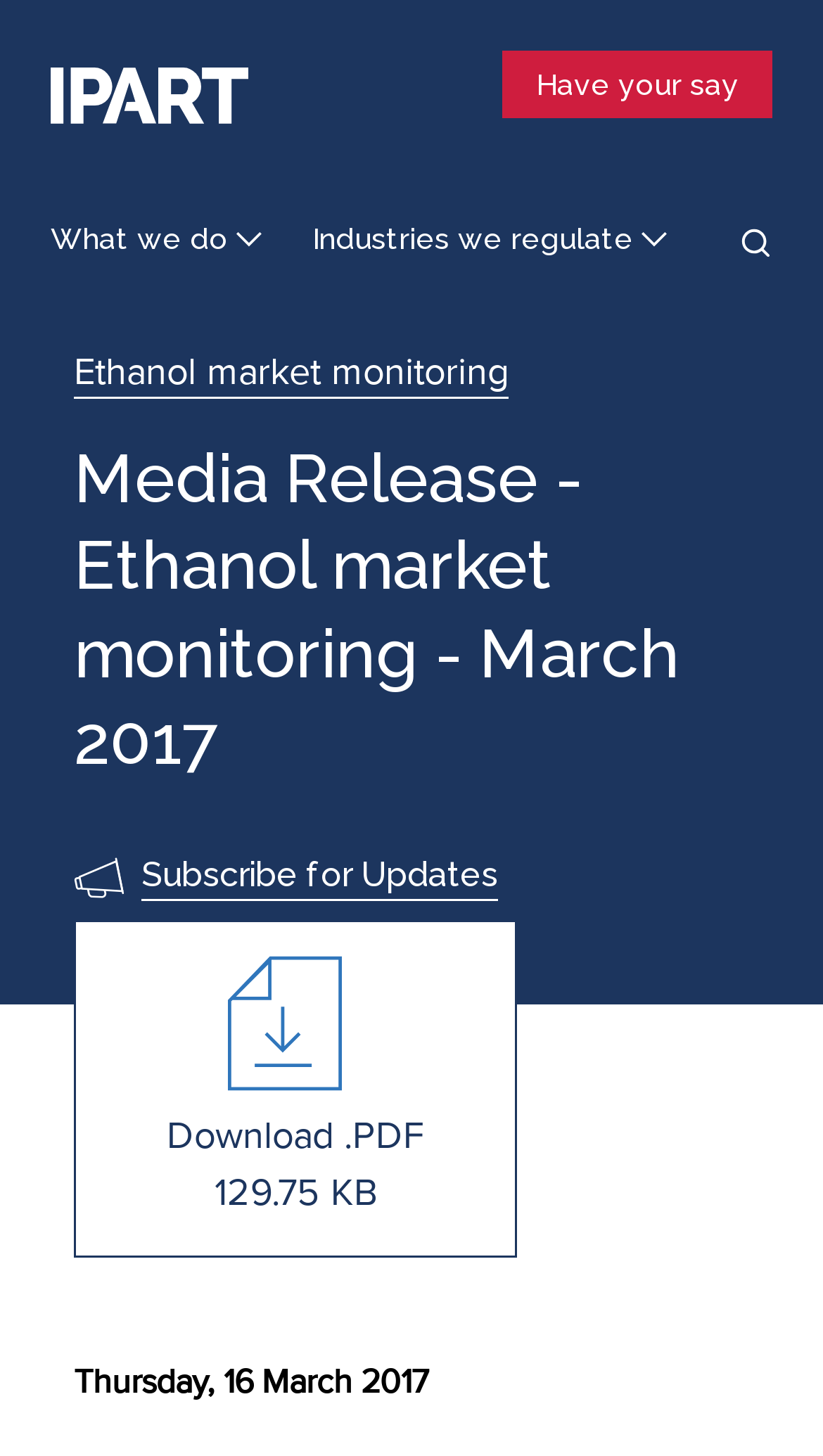Find the bounding box coordinates of the clickable region needed to perform the following instruction: "Go to What we do". The coordinates should be provided as four float numbers between 0 and 1, i.e., [left, top, right, bottom].

[0.062, 0.152, 0.318, 0.175]